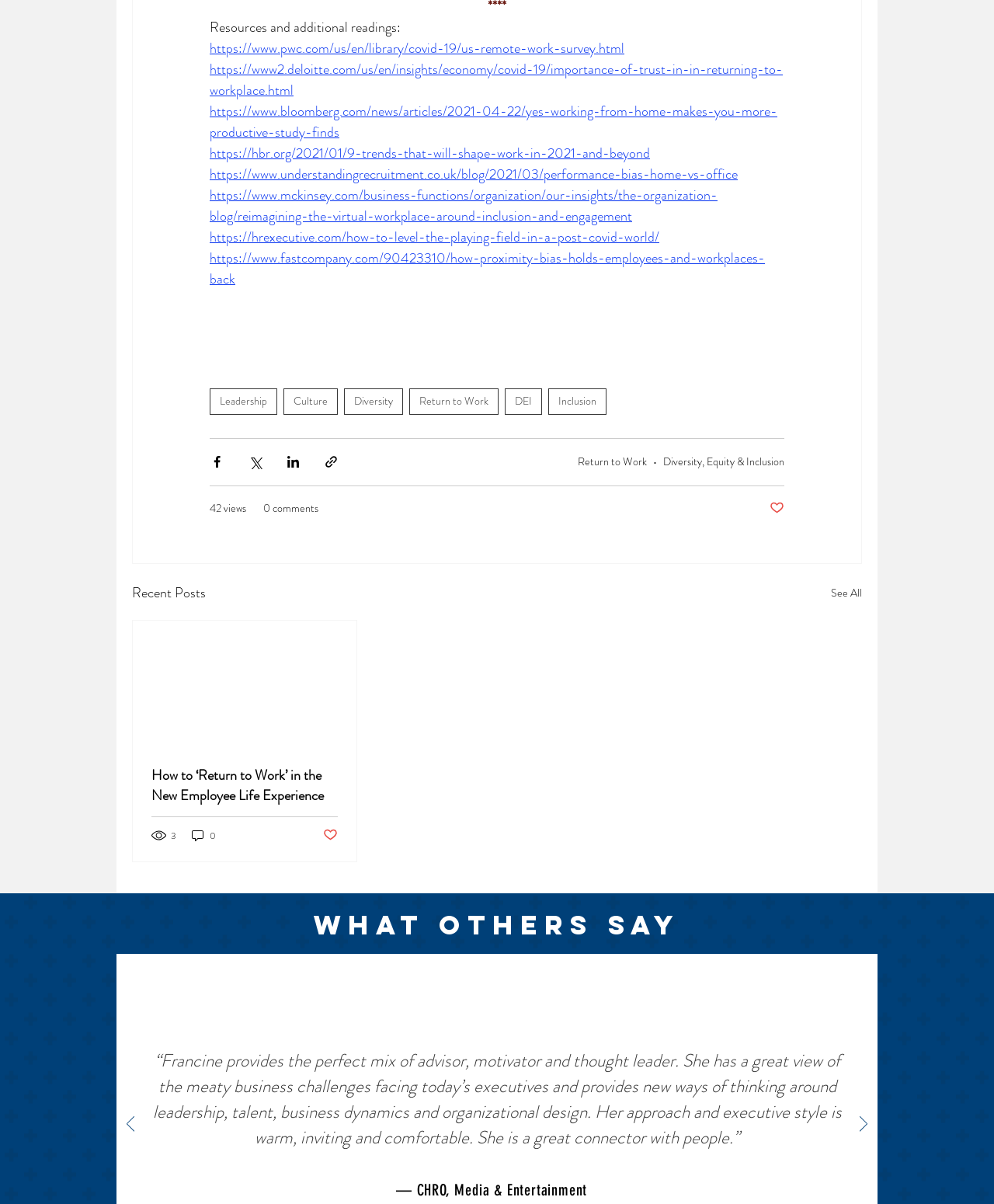What is the category of the link 'Leadership'?
Please answer using one word or phrase, based on the screenshot.

tags